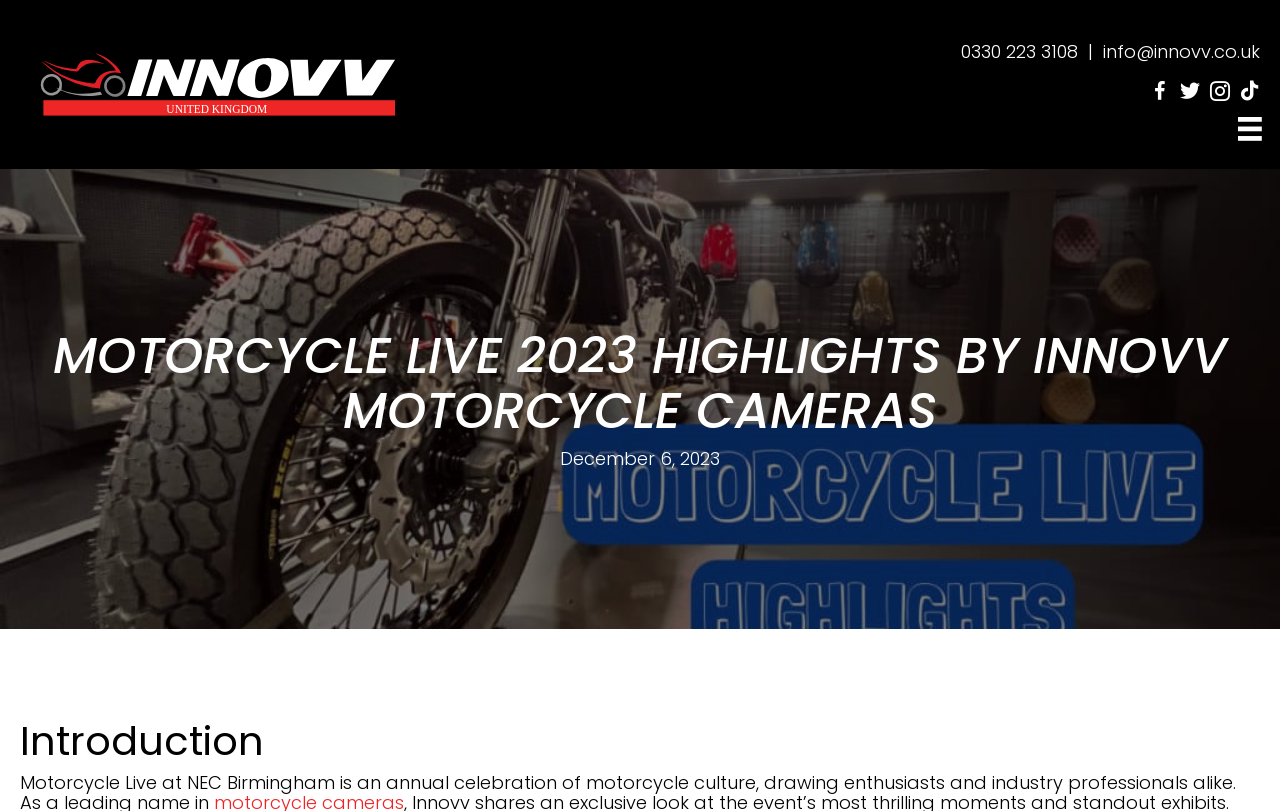Provide a single word or phrase answer to the question: 
What is the phone number of Innovv?

0330 223 3108